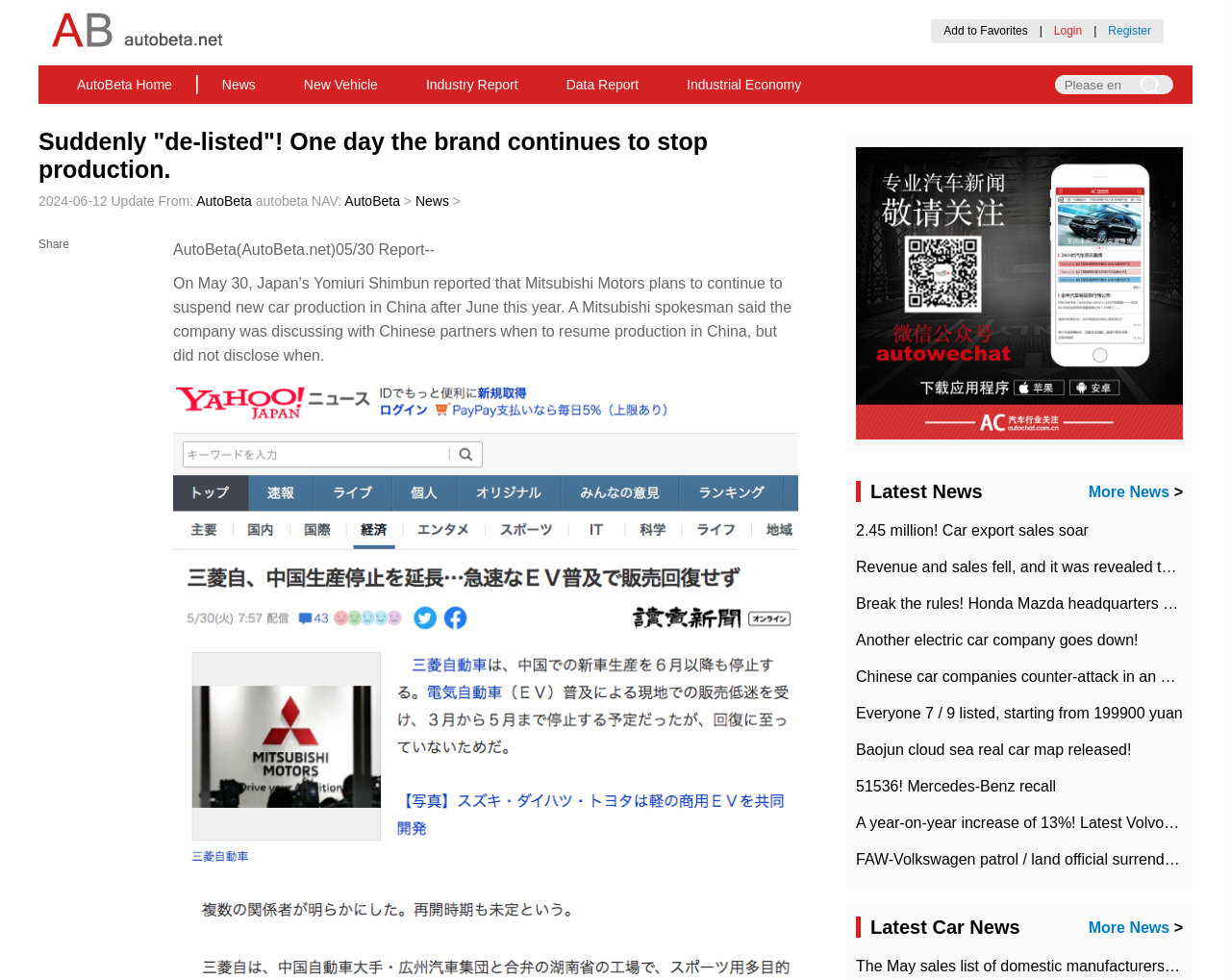Summarize the webpage with a detailed and informative caption.

The webpage appears to be an automotive industry news website, with a focus on the latest news and updates. At the top of the page, there is a navigation menu with links to "AutoBeta Home", "News", "New Vehicle", "Industry Report", "Data Report", and "Industrial Economy". 

To the right of the navigation menu, there is a search bar with a placeholder text "Please enter keywords" and a search button. Above the search bar, there are links to "Add to Favorites", "Login", and "Register".

The main content of the page is divided into two sections. The first section has a heading "Suddenly 'de-listed'! One day the brand continues to stop production." with an update date "2024-06-12" and an author "AutoBeta". Below the heading, there is a brief description of the article and a link to "AutoBeta" and "News".

The second section is a list of latest news articles, with headings "Latest News" and "Latest Car News". Each section has a "More News" link at the bottom. The news articles are listed in a vertical column, with each article having a brief title and no descriptions. There are a total of 7 news articles, with titles such as "2.45 million! Car export sales soar", "Break the rules! Honda Mazda headquarters checked", and "Baojun cloud sea real car map released!".

There are two images on the page, one at the top and one in the middle, but their contents are not described.